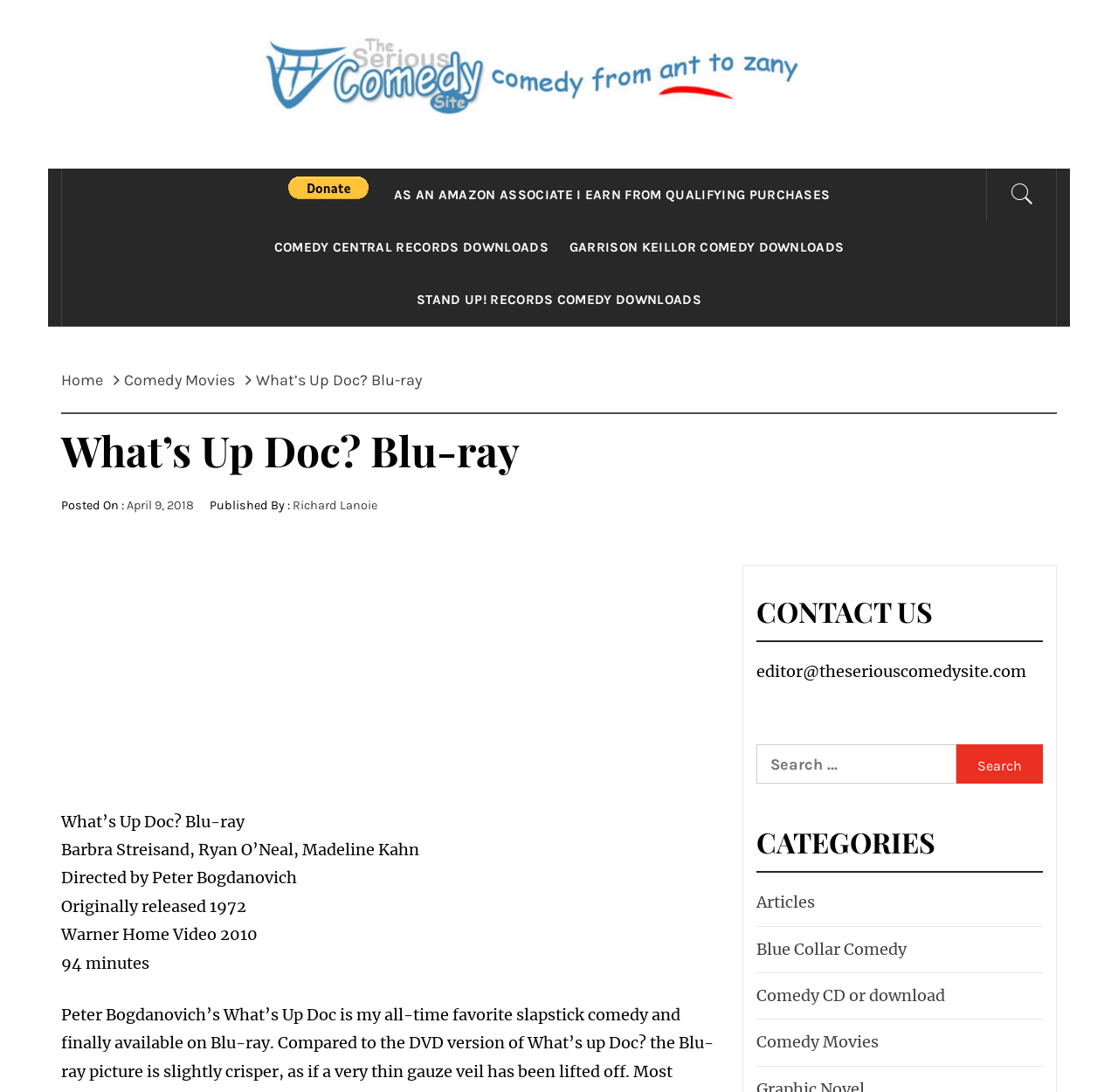Find the bounding box coordinates of the area to click in order to follow the instruction: "Go to the previous slide".

None